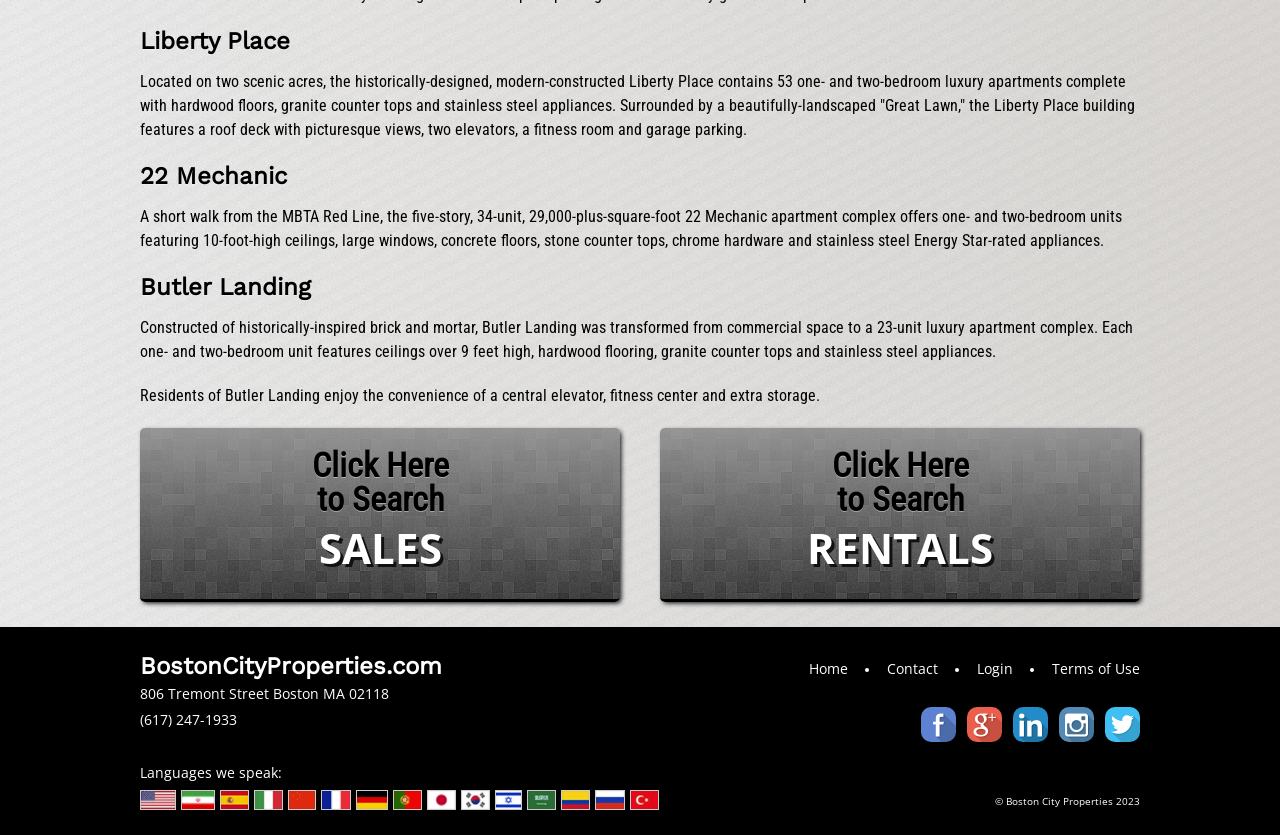Provide the bounding box coordinates of the section that needs to be clicked to accomplish the following instruction: "Go to Facebook."

[0.72, 0.846, 0.747, 0.897]